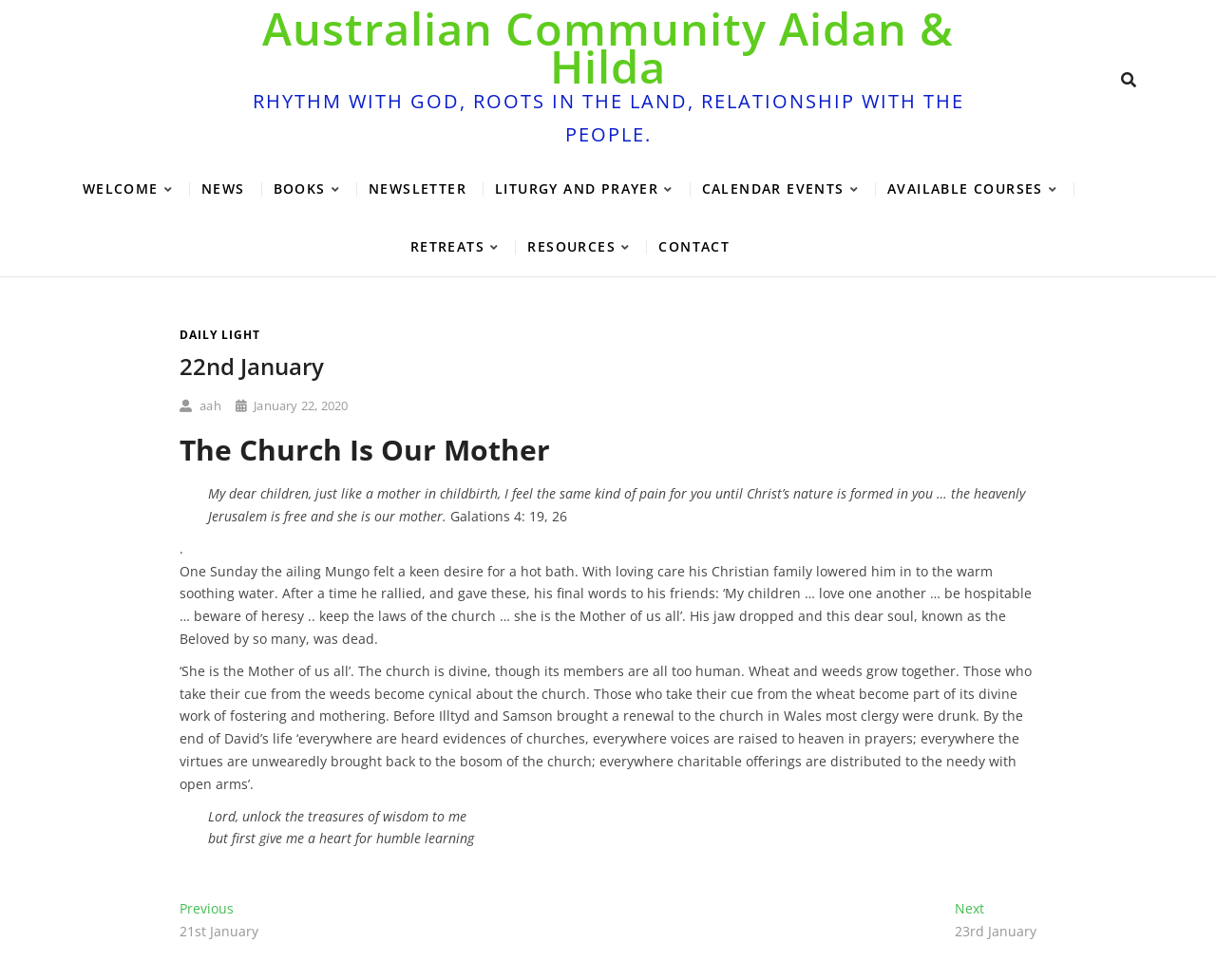Please examine the image and provide a detailed answer to the question: What is the date mentioned in the article?

The date mentioned in the article can be found in the heading element with the text '22nd January' which is located within the article section of the webpage. This date is also mentioned as a link with the text '22nd January'.